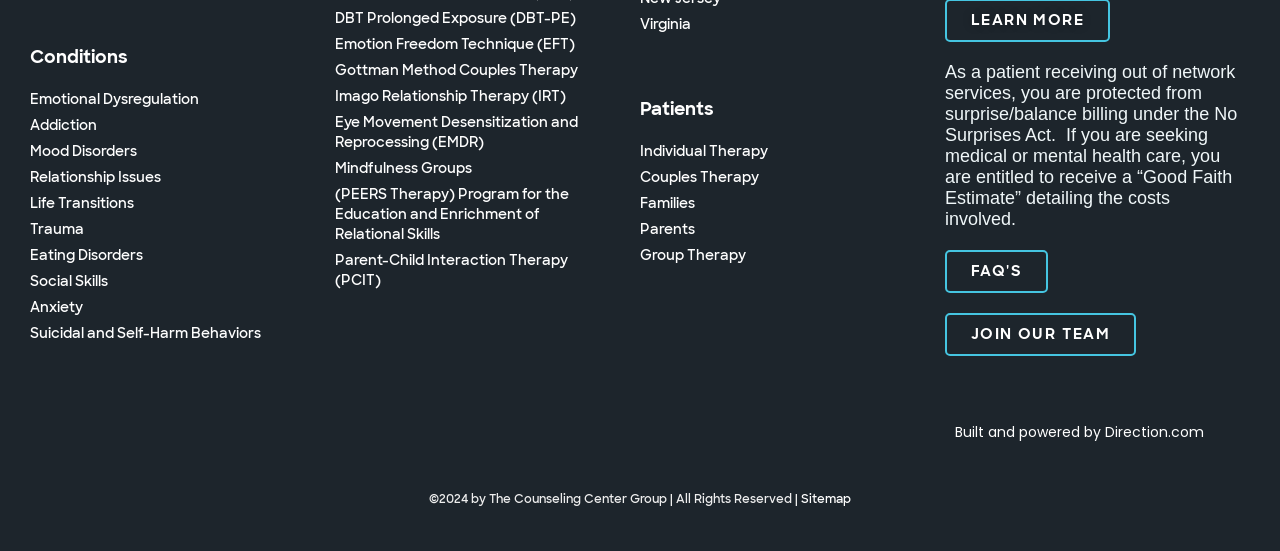Please provide the bounding box coordinates for the element that needs to be clicked to perform the instruction: "Get information about Individual Therapy". The coordinates must consist of four float numbers between 0 and 1, formatted as [left, top, right, bottom].

[0.5, 0.25, 0.715, 0.297]